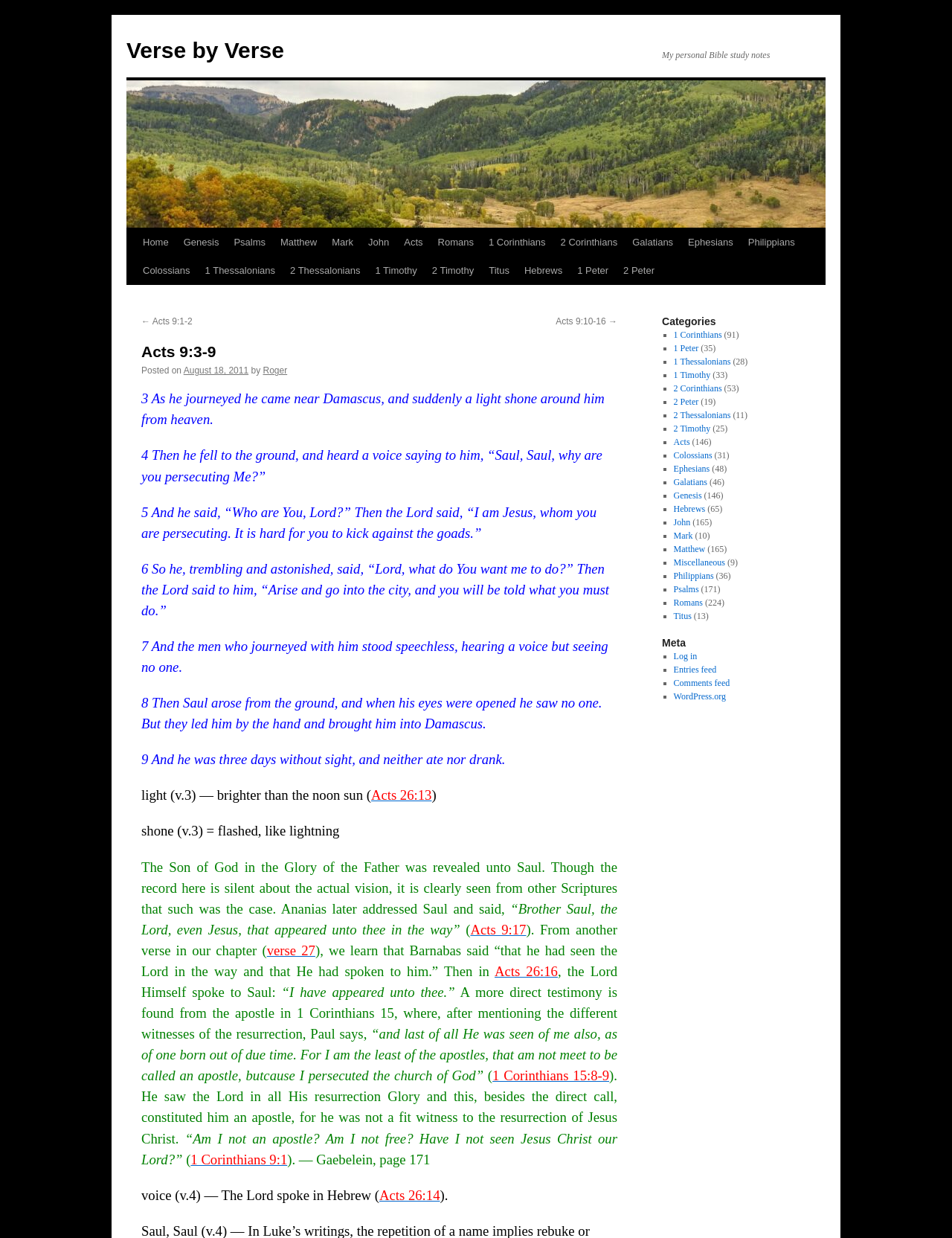Specify the bounding box coordinates of the area to click in order to execute this command: 'Click on the 'Acts 26:13' link'. The coordinates should consist of four float numbers ranging from 0 to 1, and should be formatted as [left, top, right, bottom].

[0.39, 0.636, 0.453, 0.649]